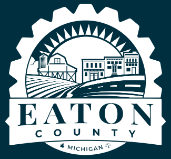What is symbolized by the road in the emblem? Examine the screenshot and reply using just one word or a brief phrase.

connectivity